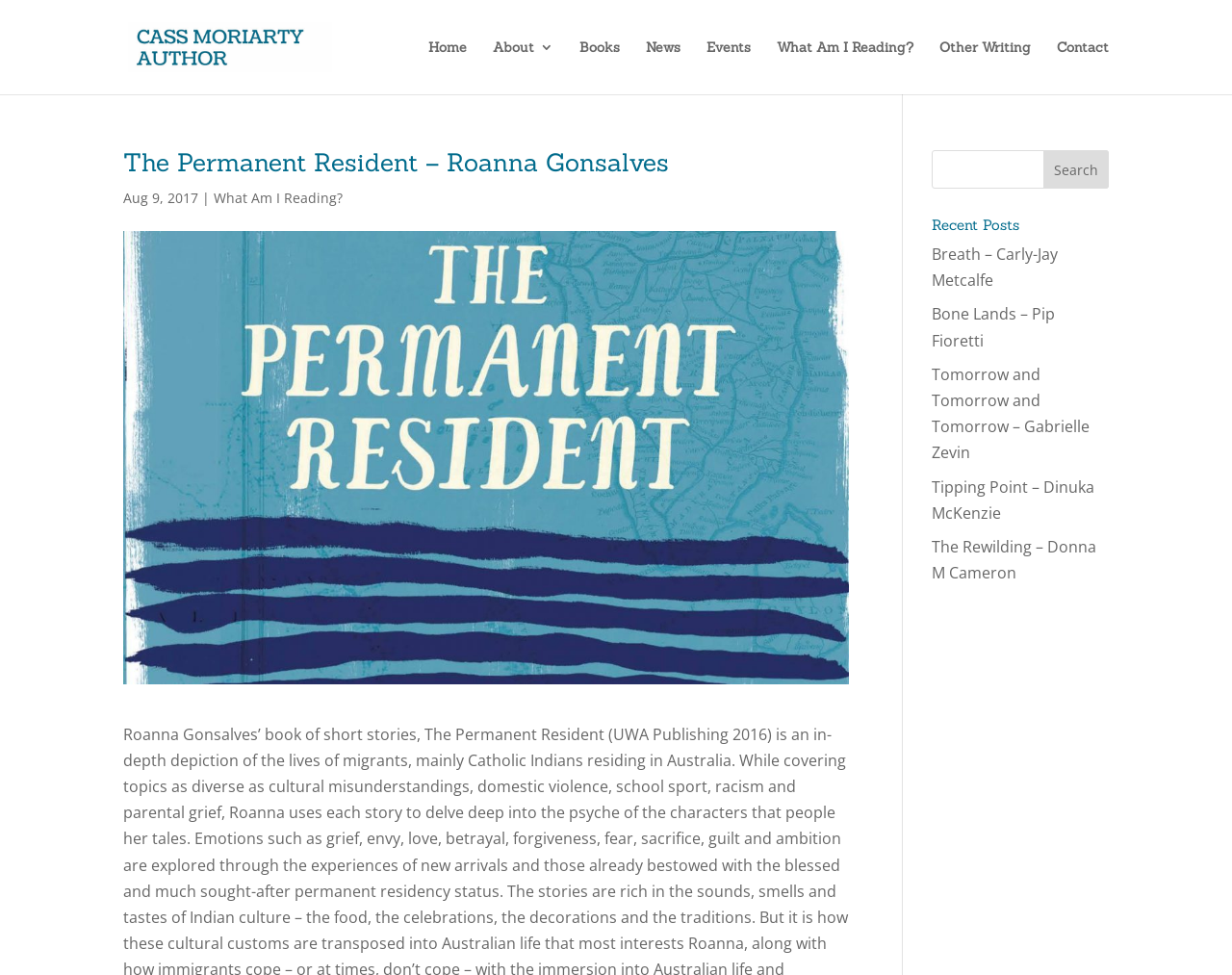Please answer the following question using a single word or phrase: 
What is the name of the author whose website this is?

Cass Moriarty